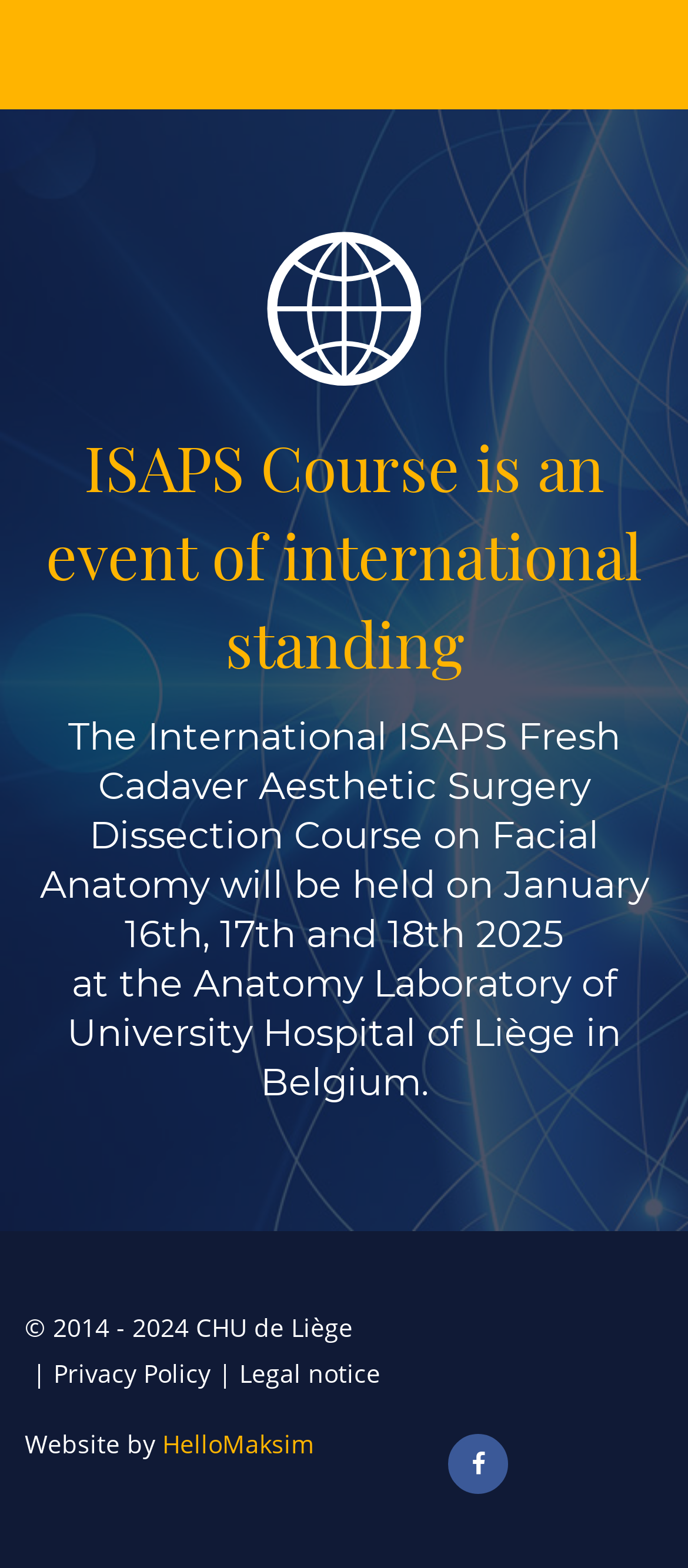Based on the provided description, "HelloMaksim", find the bounding box of the corresponding UI element in the screenshot.

[0.236, 0.91, 0.456, 0.932]